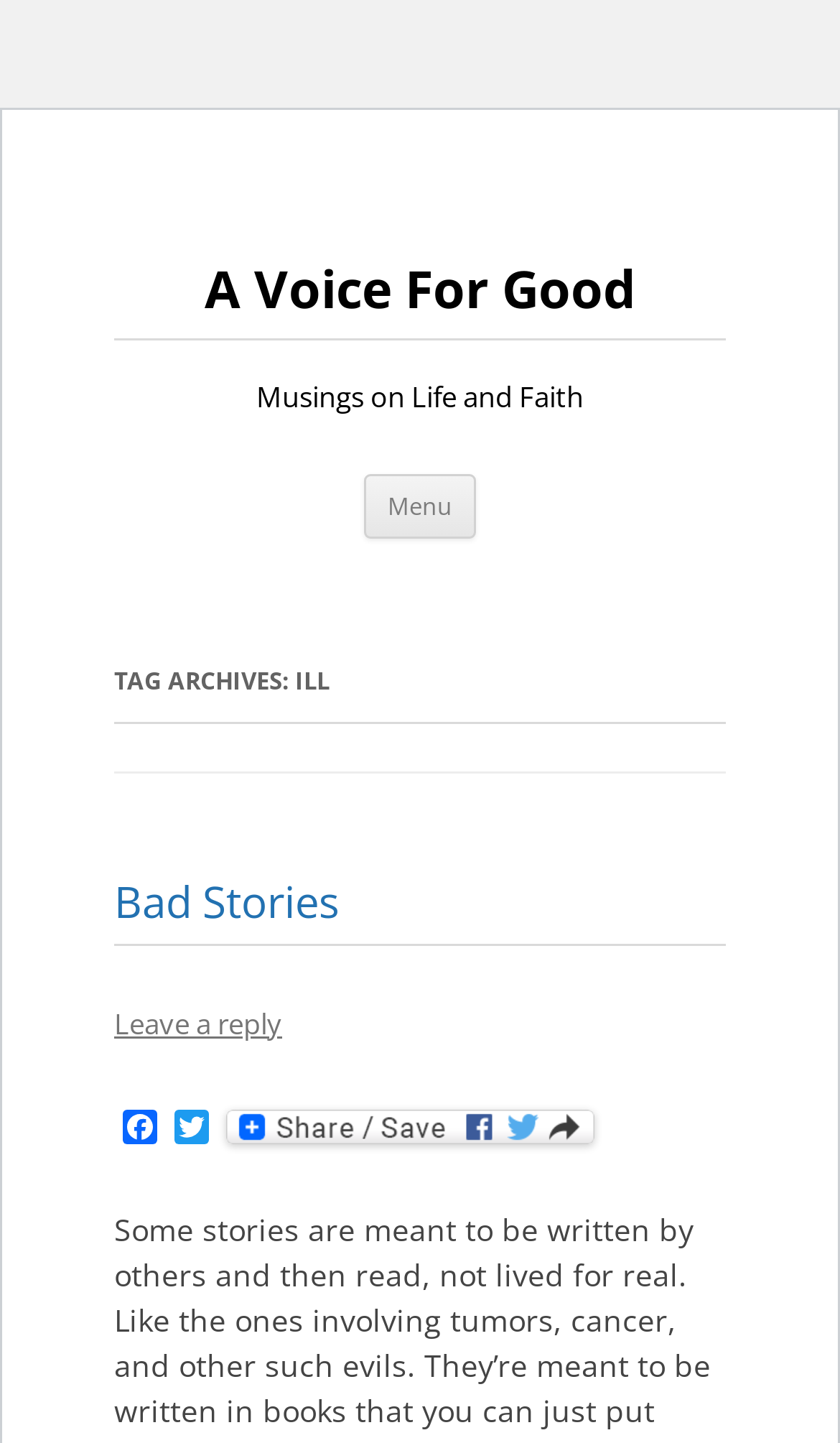Given the element description parent_node: Facebook, specify the bounding box coordinates of the corresponding UI element in the format (top-left x, top-left y, bottom-right x, bottom-right y). All values must be between 0 and 1.

[0.259, 0.769, 0.718, 0.796]